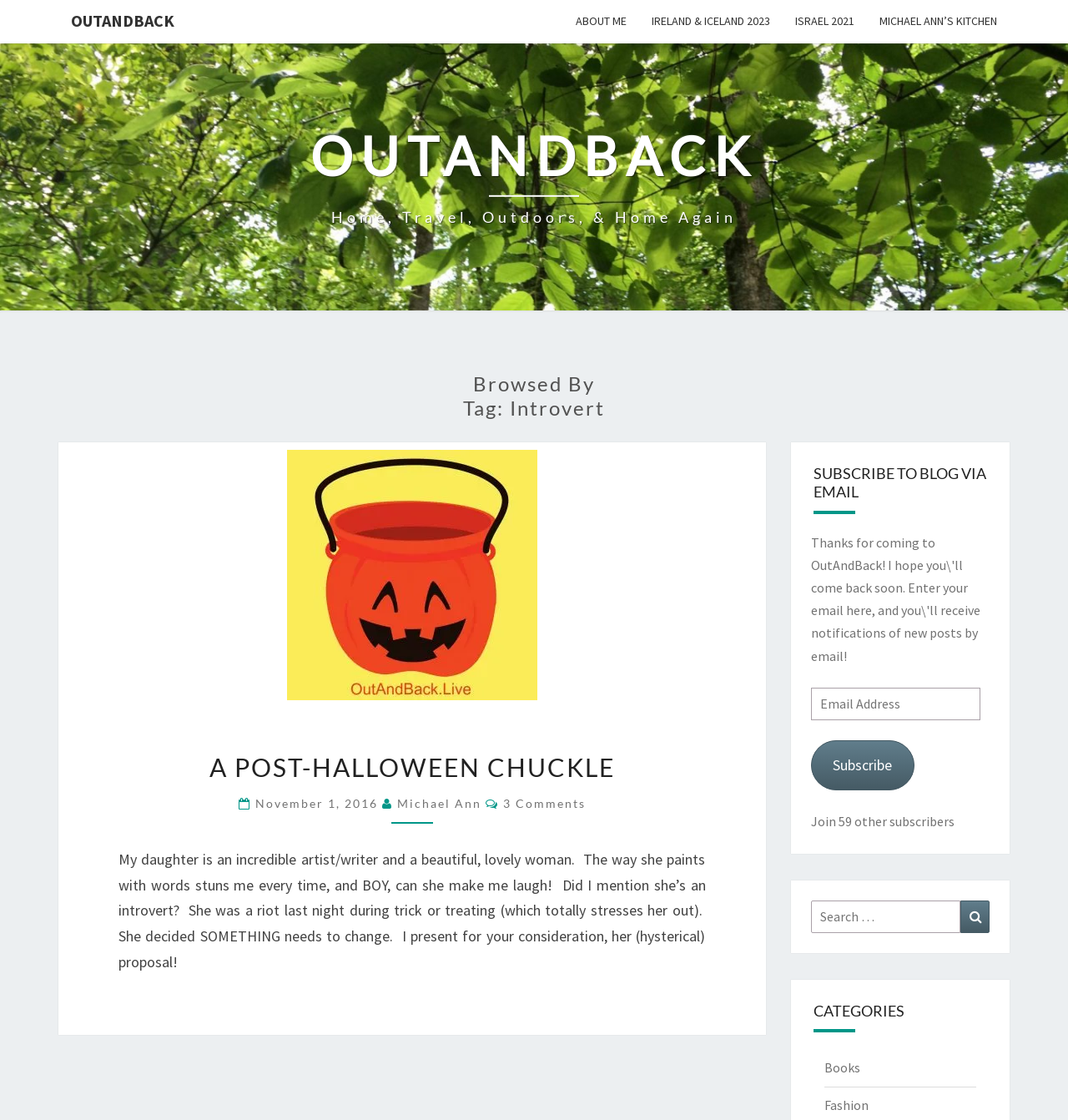Determine the bounding box of the UI component based on this description: "Search". The bounding box coordinates should be four float values between 0 and 1, i.e., [left, top, right, bottom].

[0.899, 0.765, 0.927, 0.794]